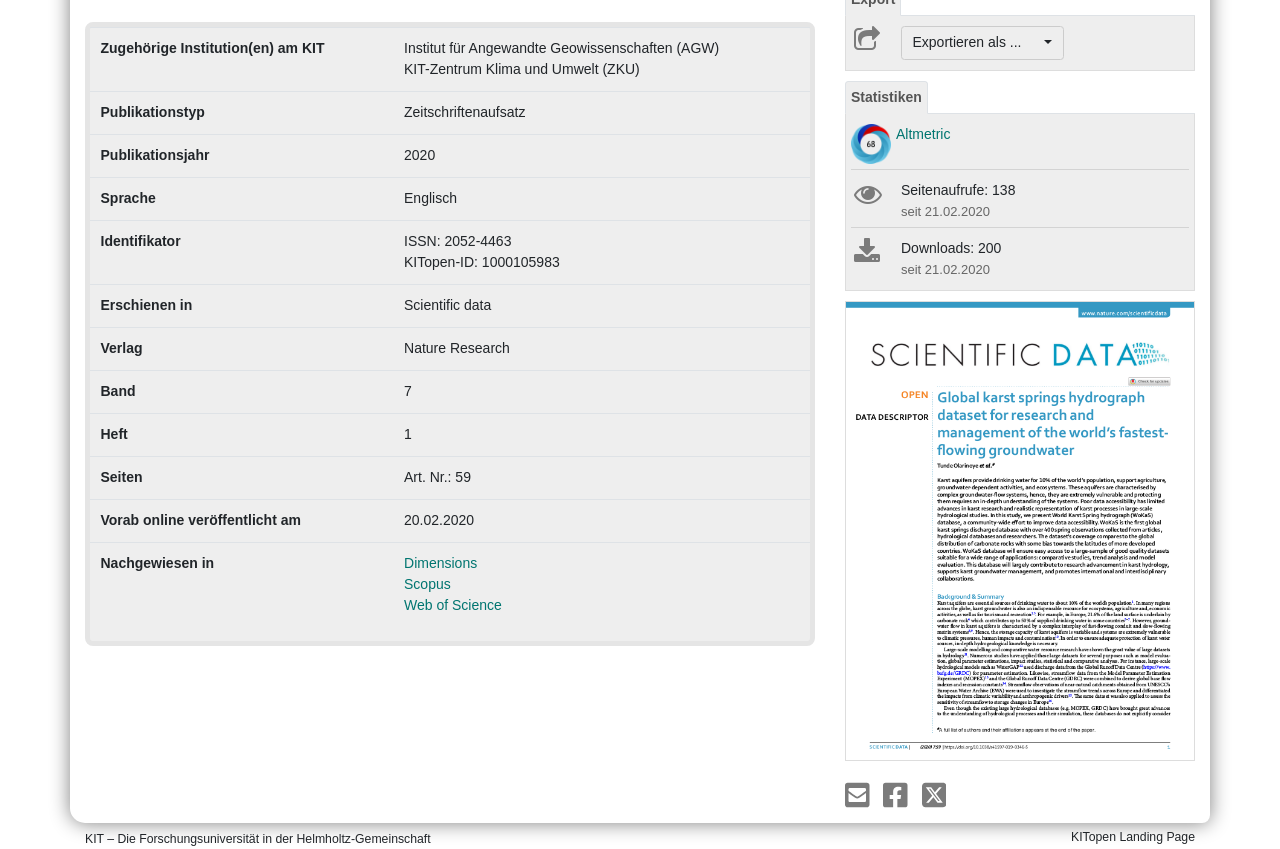Given the element description Juguetear Tragamonedas Regalado 88 Fortunes, identify the bounding box coordinates for the UI element on the webpage screenshot. The format should be (top-left x, top-left y, bottom-right x, bottom-right y), with values between 0 and 1.

None